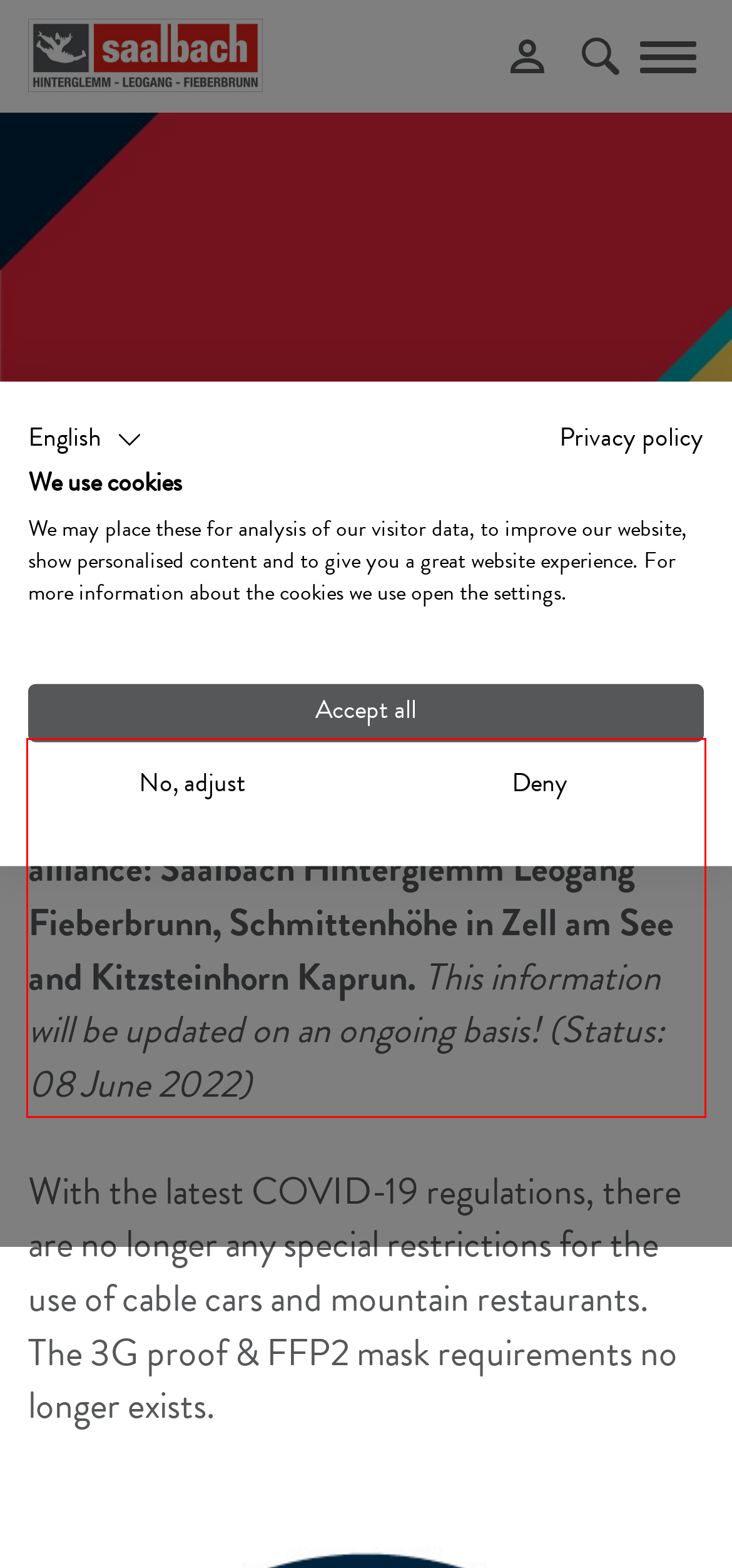Please look at the webpage screenshot and extract the text enclosed by the red bounding box.

The COVID-19 Code of Conduct of the lift companies in the ALPIN CARD ticket alliance: Saalbach Hinterglemm Leogang Fieberbrunn, Schmittenhöhe in Zell am See and Kitzsteinhorn Kaprun. This information will be updated on an ongoing basis! (Status: 08 June 2022)